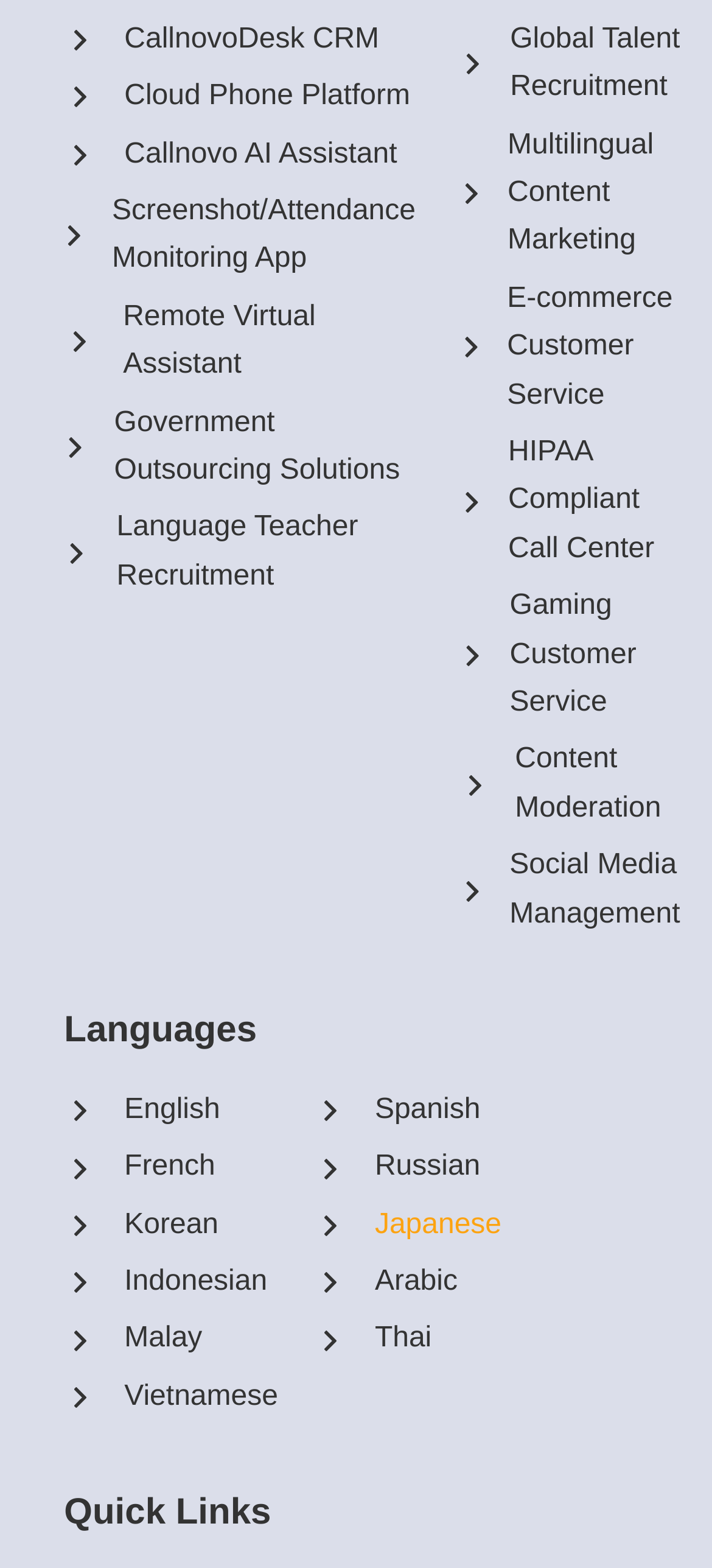Provide a one-word or short-phrase answer to the question:
How many language options are available?

14